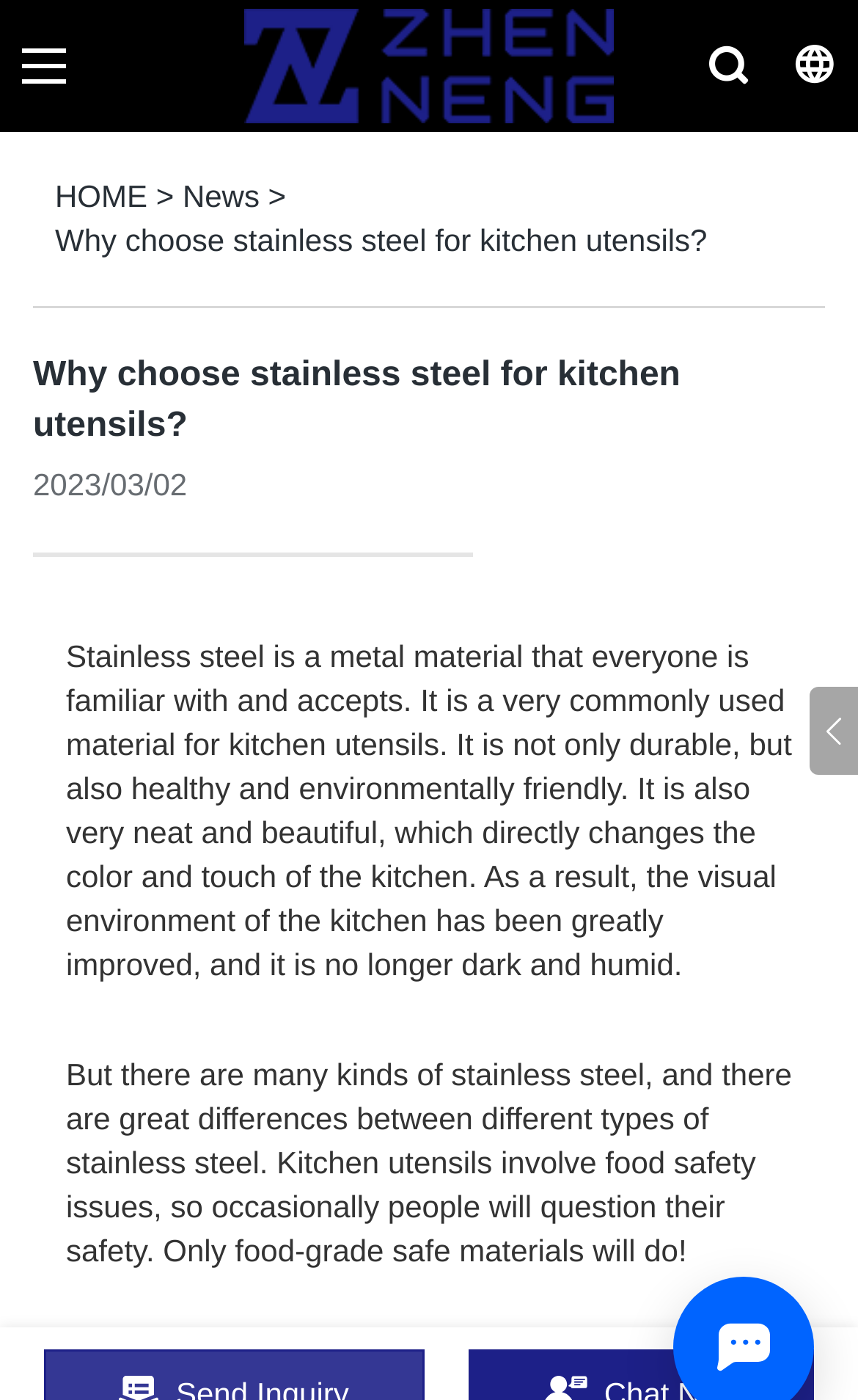Please determine the main heading text of this webpage.

Why choose stainless steel for kitchen utensils?